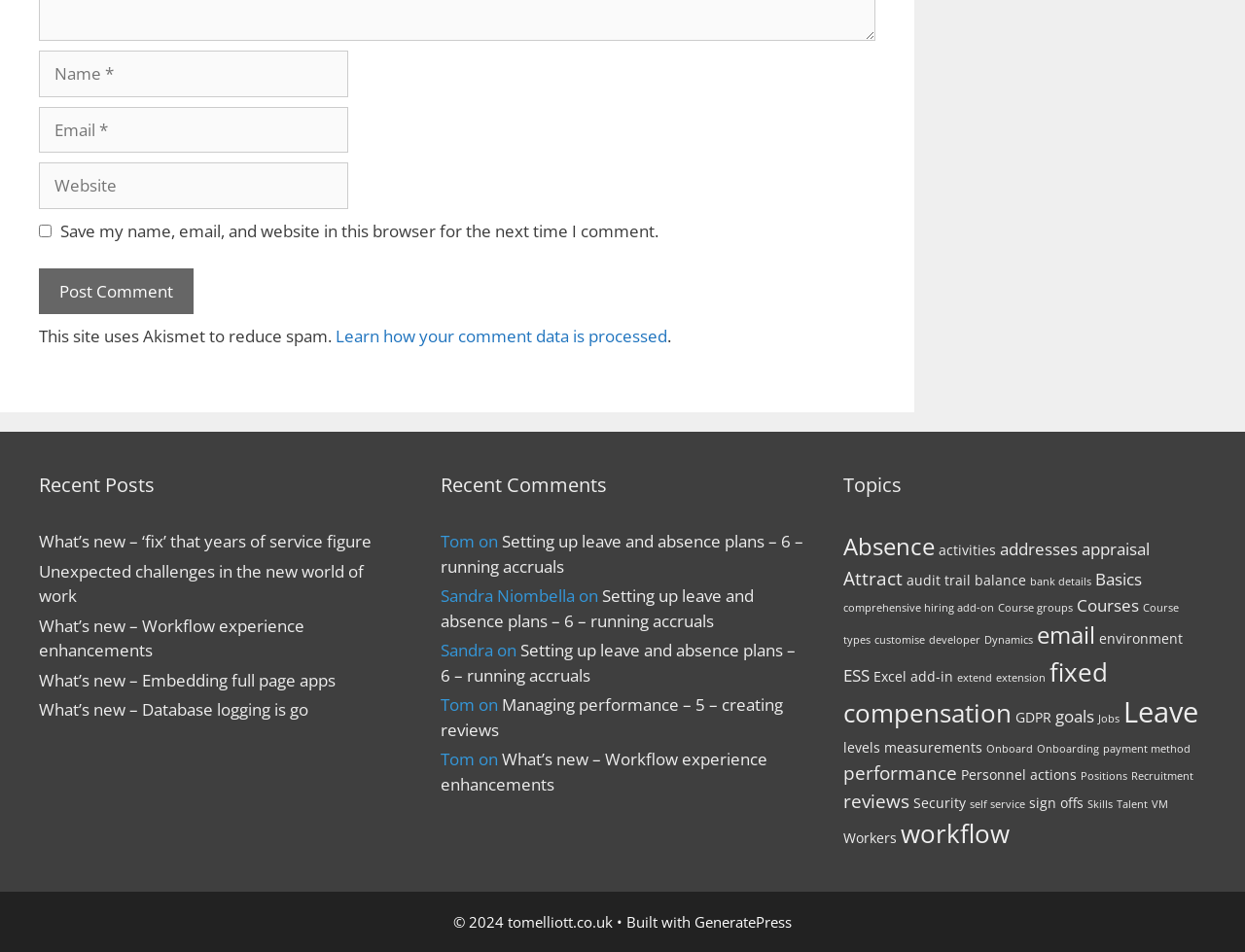Identify the bounding box coordinates of the clickable region to carry out the given instruction: "Click the 'What’s new – ‘fix’ that years of service figure' link".

[0.031, 0.557, 0.298, 0.58]